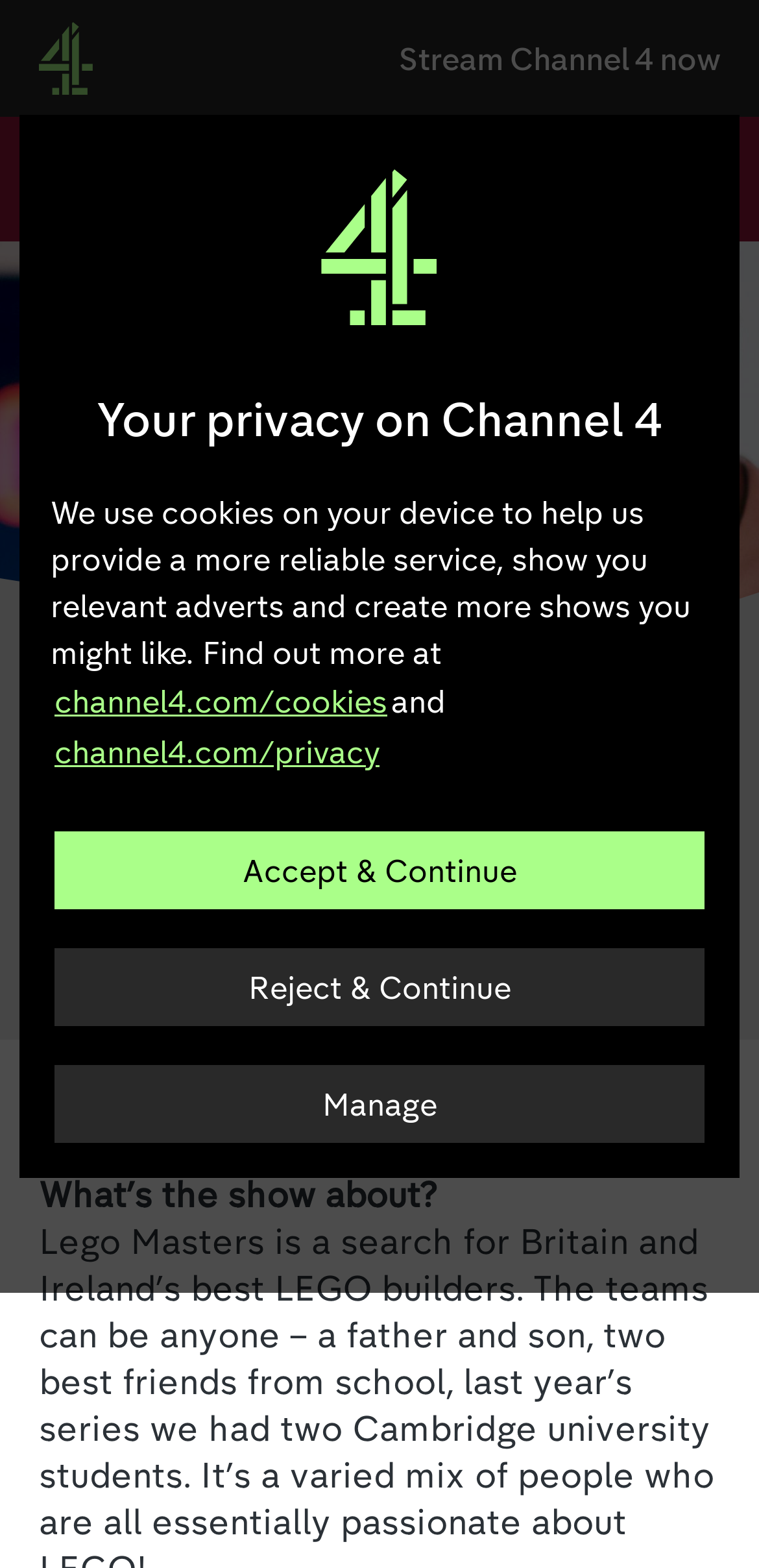For the element described, predict the bounding box coordinates as (top-left x, top-left y, bottom-right x, bottom-right y). All values should be between 0 and 1. Element description: aria-label="Channel4.com Homepage"

[0.026, 0.0, 0.149, 0.075]